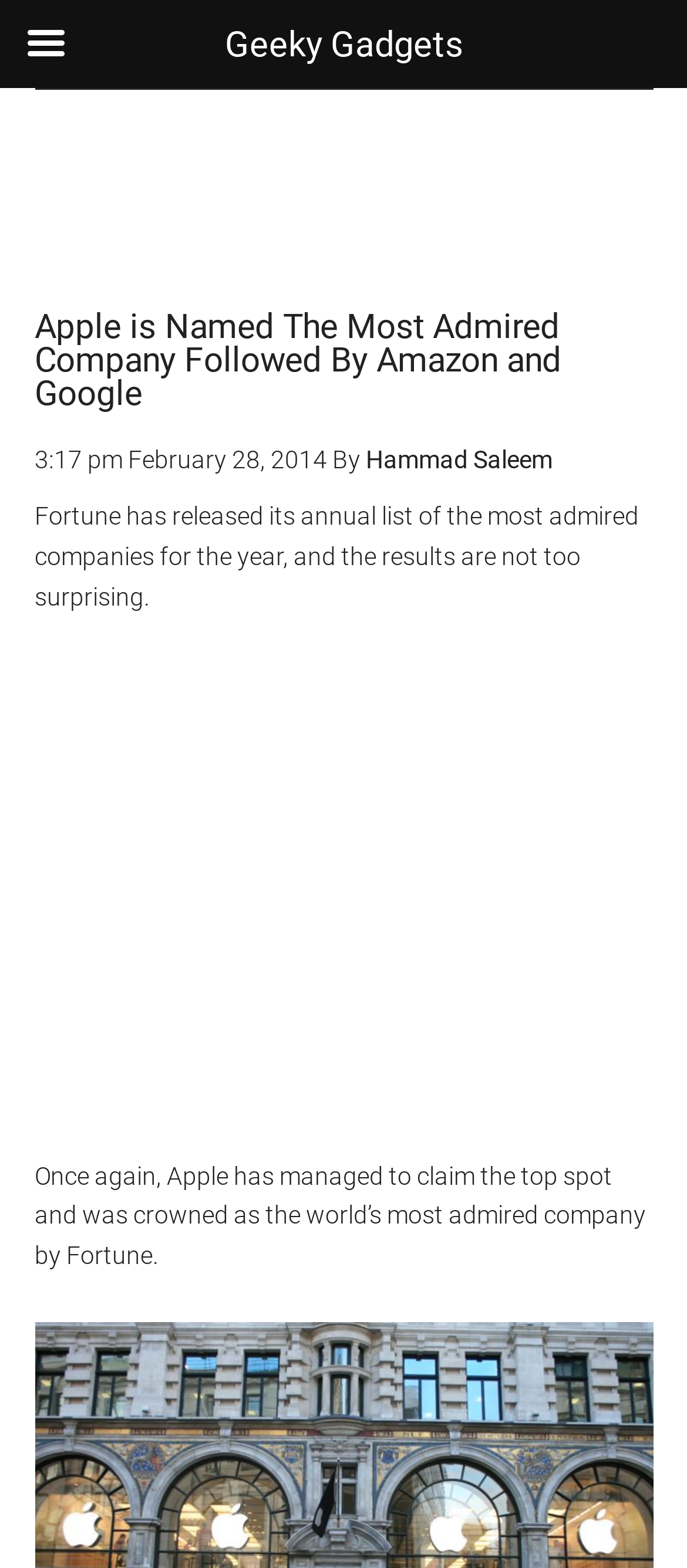Determine the bounding box coordinates of the UI element described by: "Hammad Saleem".

[0.532, 0.284, 0.804, 0.302]